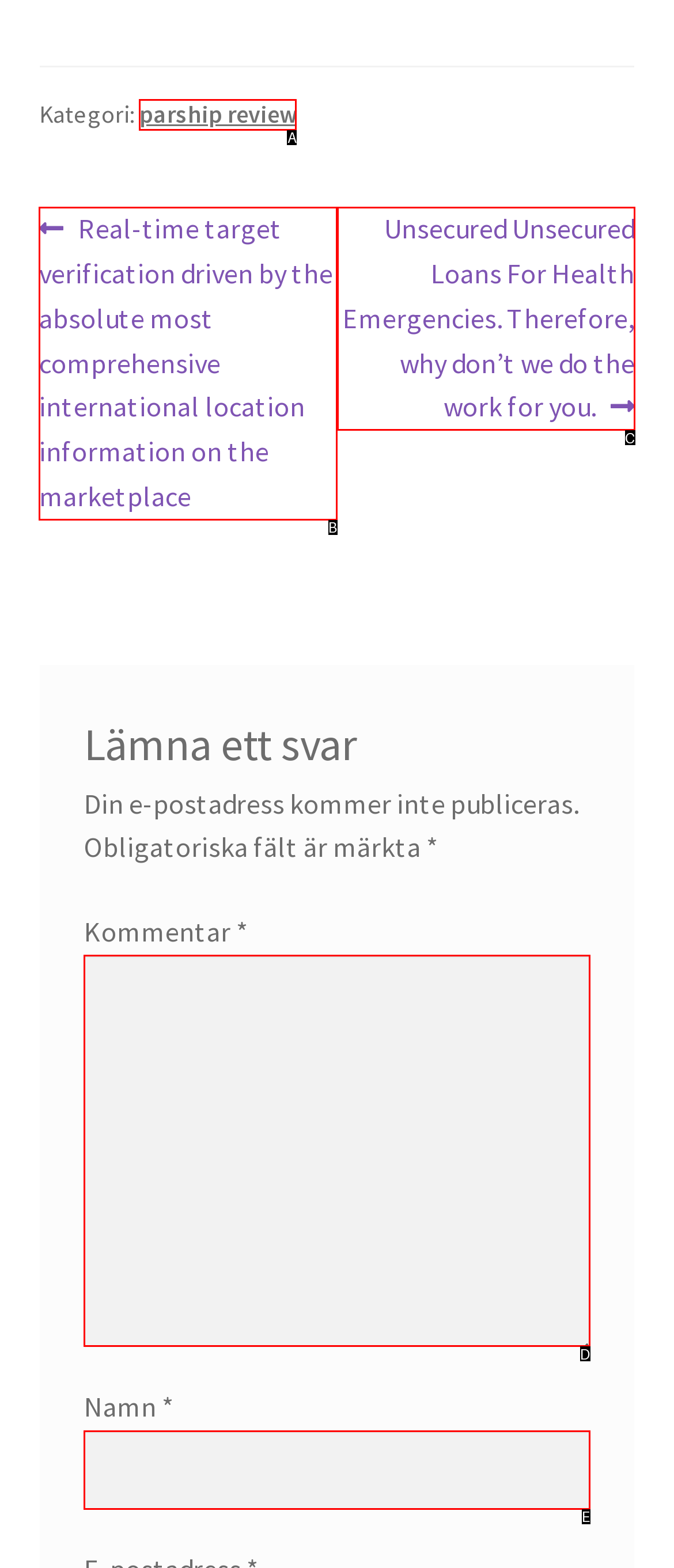Identify the letter corresponding to the UI element that matches this description: parship review
Answer using only the letter from the provided options.

A